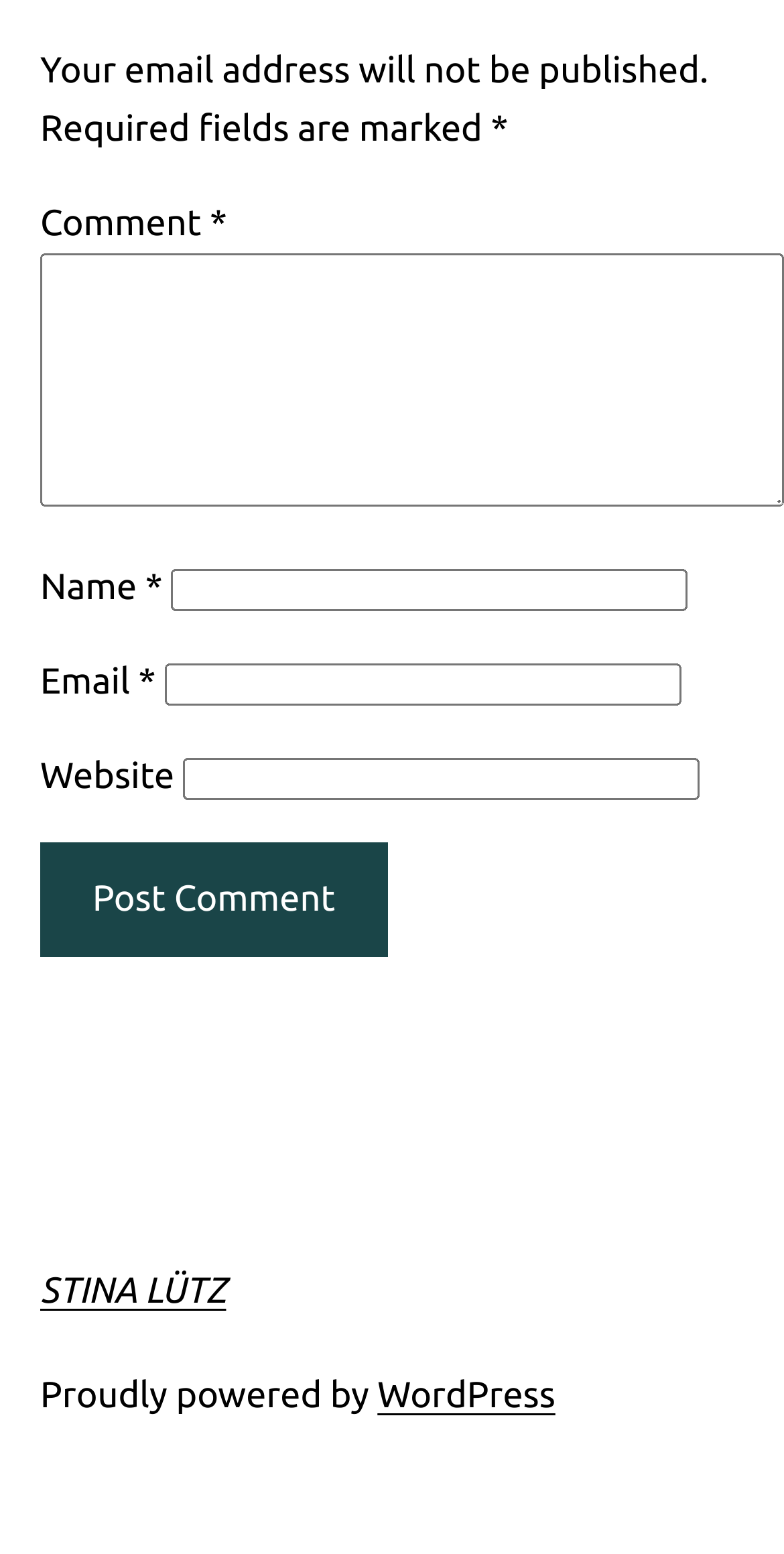Who is the author of the current article?
Kindly answer the question with as much detail as you can.

There is a link to 'STINA LÜTZ' at the top of the webpage, suggesting that STINA LÜTZ is the author of the current article.